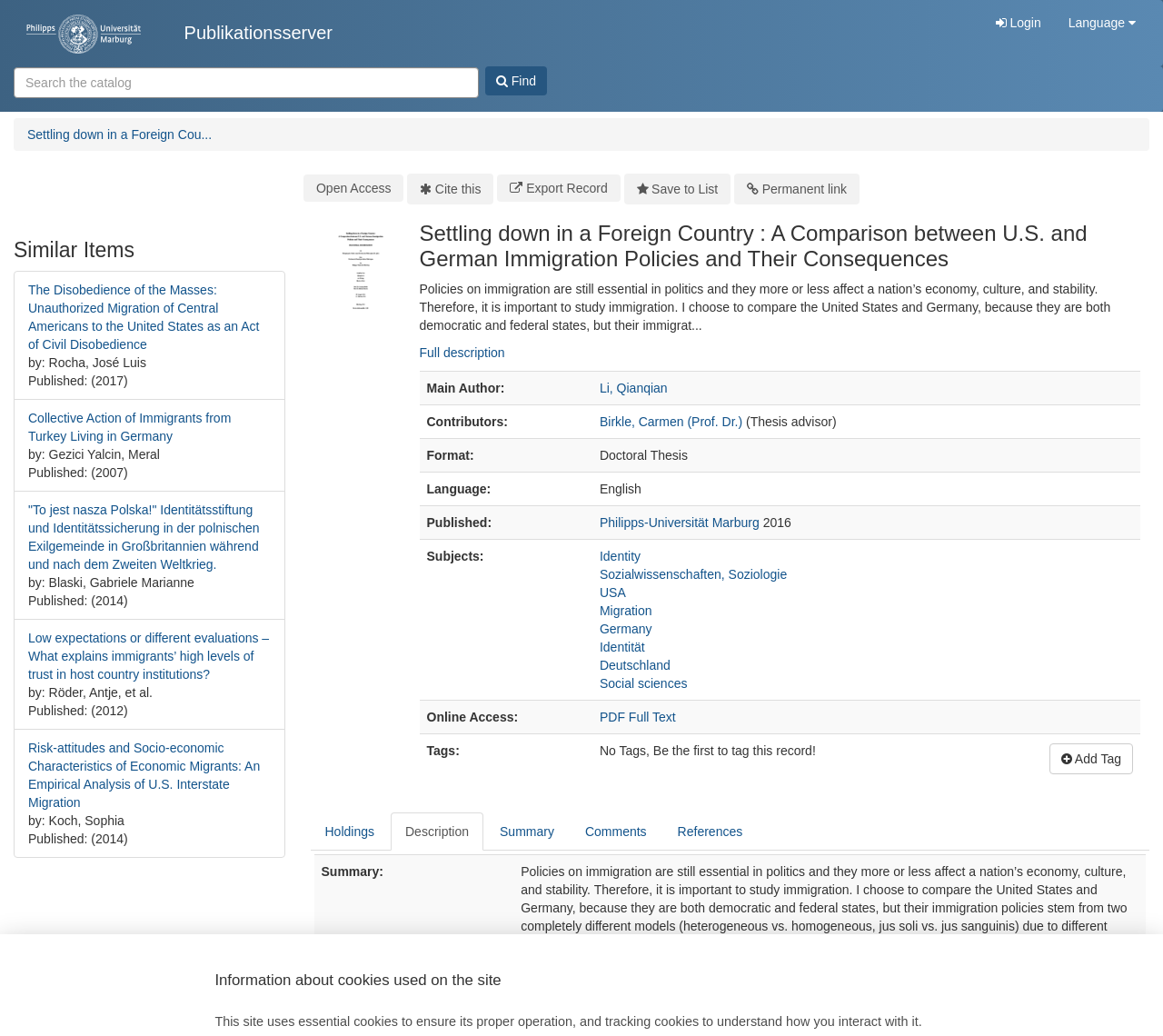Highlight the bounding box coordinates of the element you need to click to perform the following instruction: "Export record."

[0.428, 0.168, 0.533, 0.195]